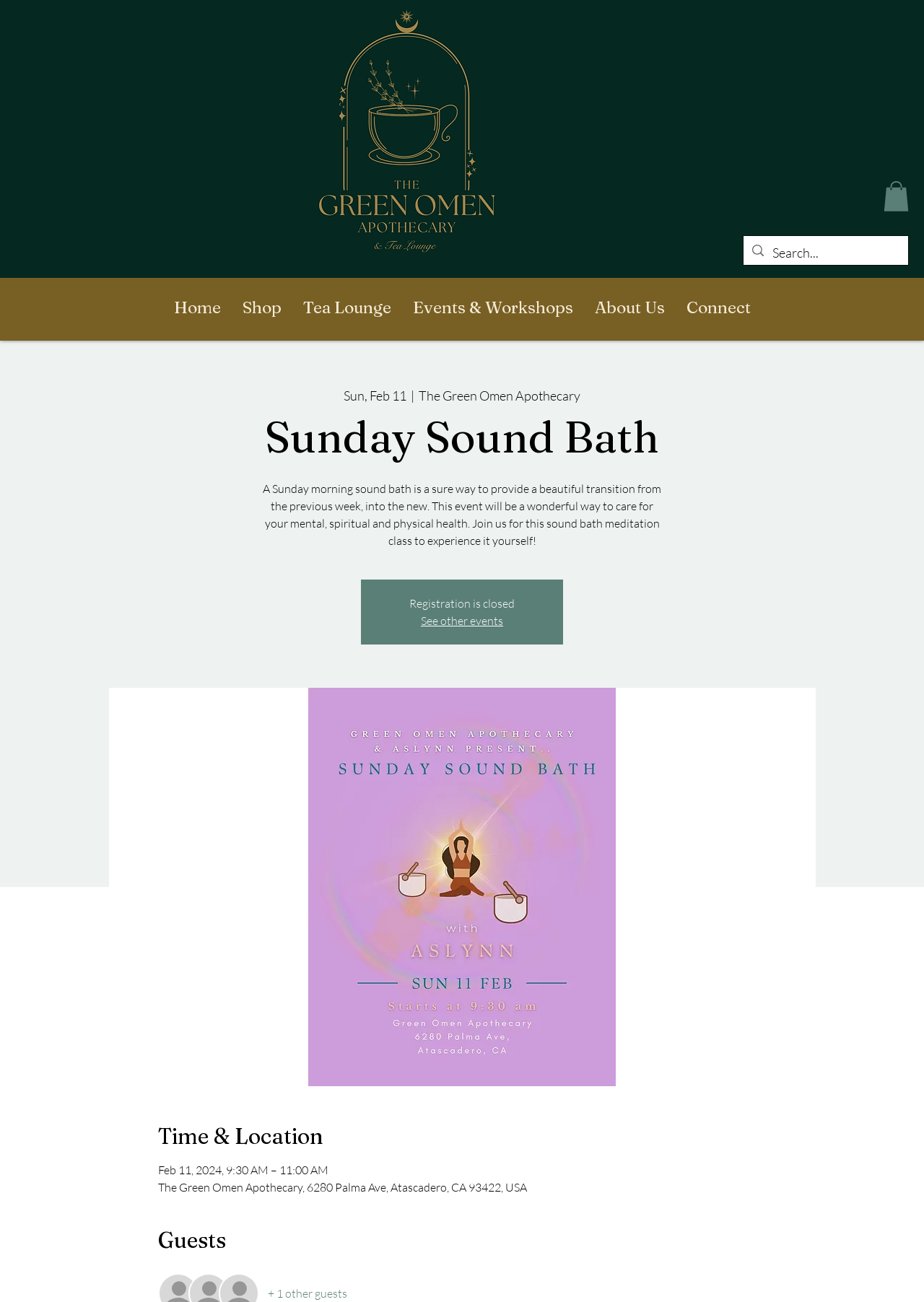What is the date of the event?
Please give a detailed and elaborate explanation in response to the question.

I found the answer by looking at the StaticText element with the text 'Feb 11, 2024, 9:30 AM – 11:00 AM' which is located under the 'Time & Location' heading, indicating that it is the date of the event.